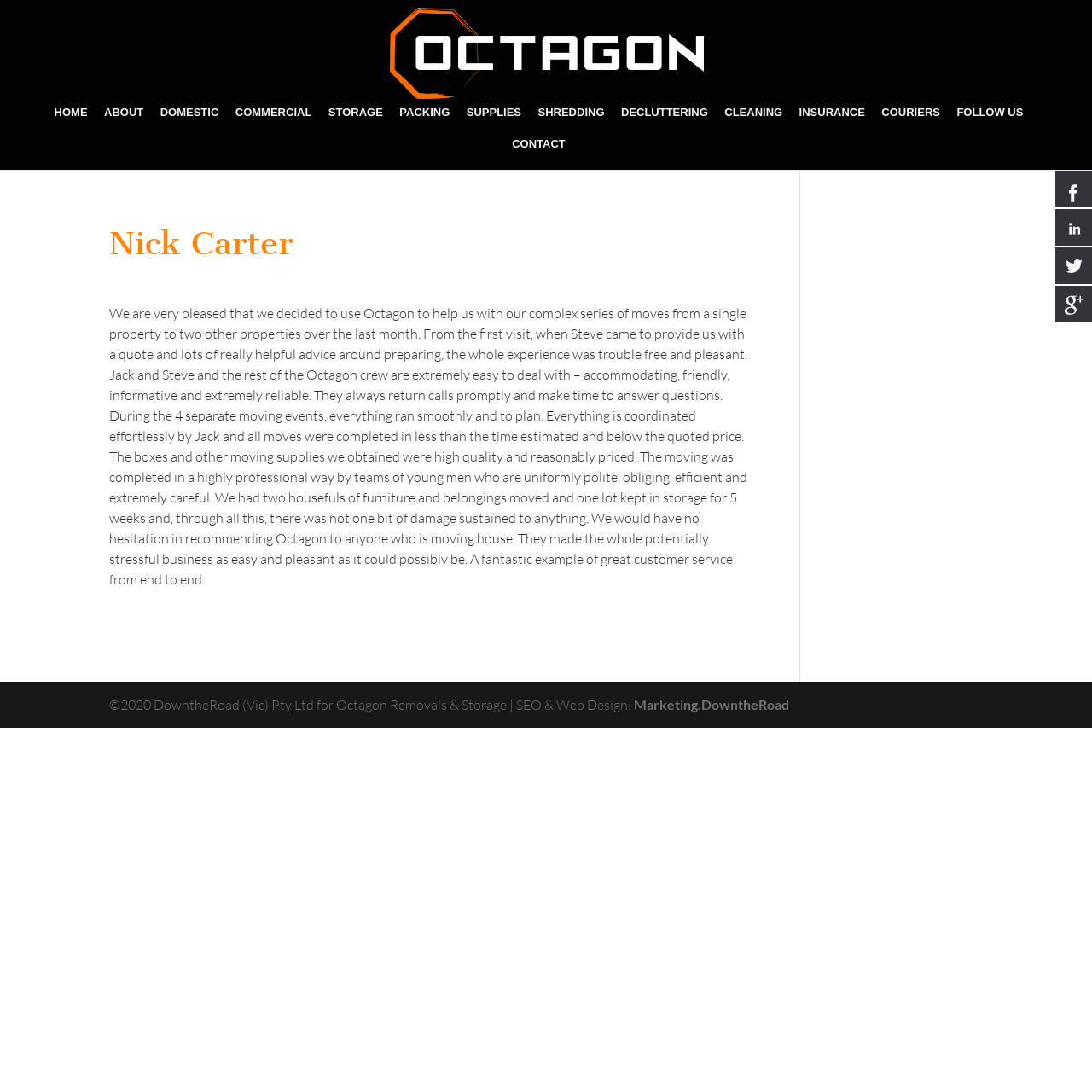Kindly determine the bounding box coordinates for the area that needs to be clicked to execute this instruction: "Navigate to the Services page".

None